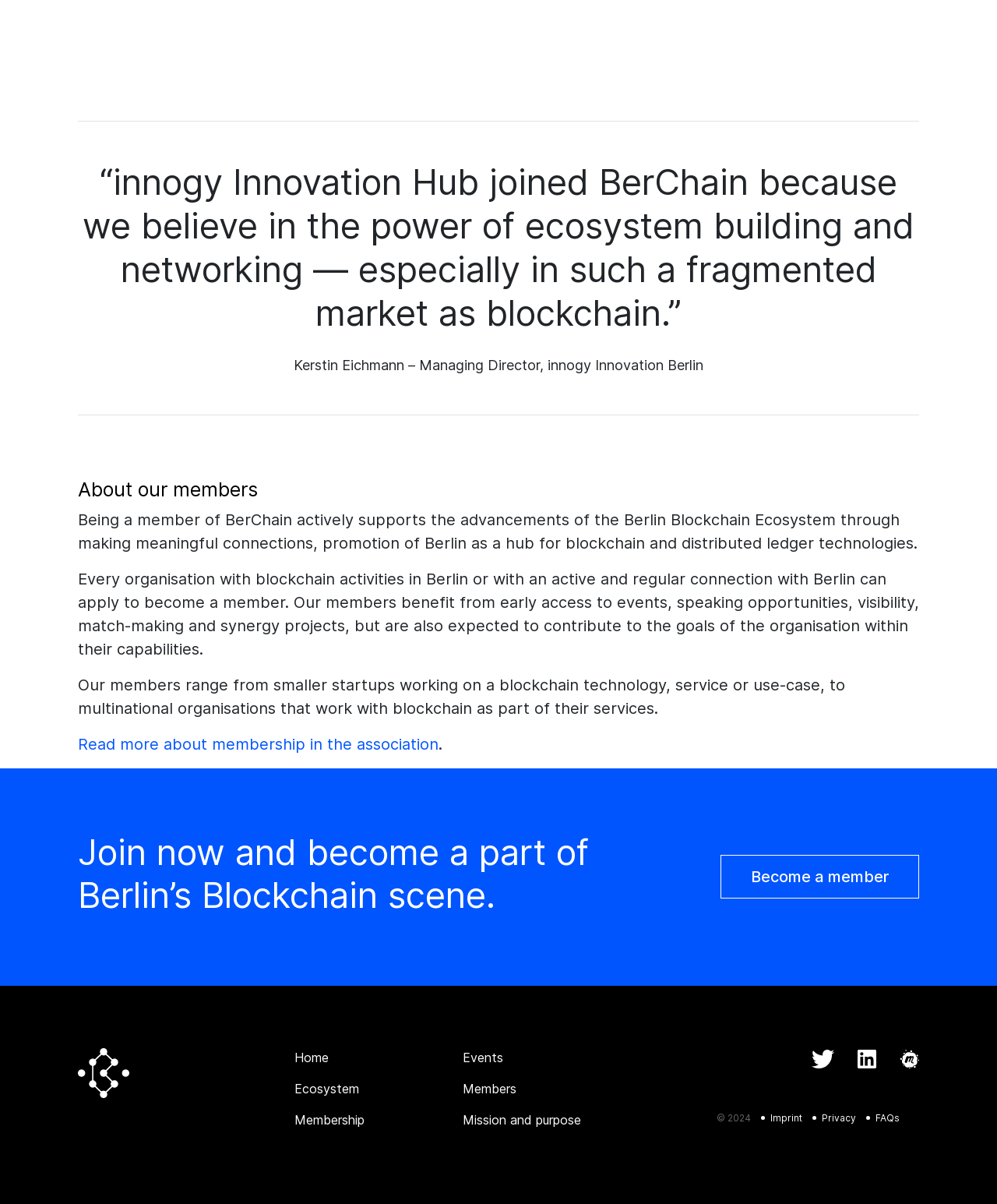Specify the bounding box coordinates of the element's region that should be clicked to achieve the following instruction: "Read more about membership in the association". The bounding box coordinates consist of four float numbers between 0 and 1, in the format [left, top, right, bottom].

[0.078, 0.61, 0.44, 0.626]